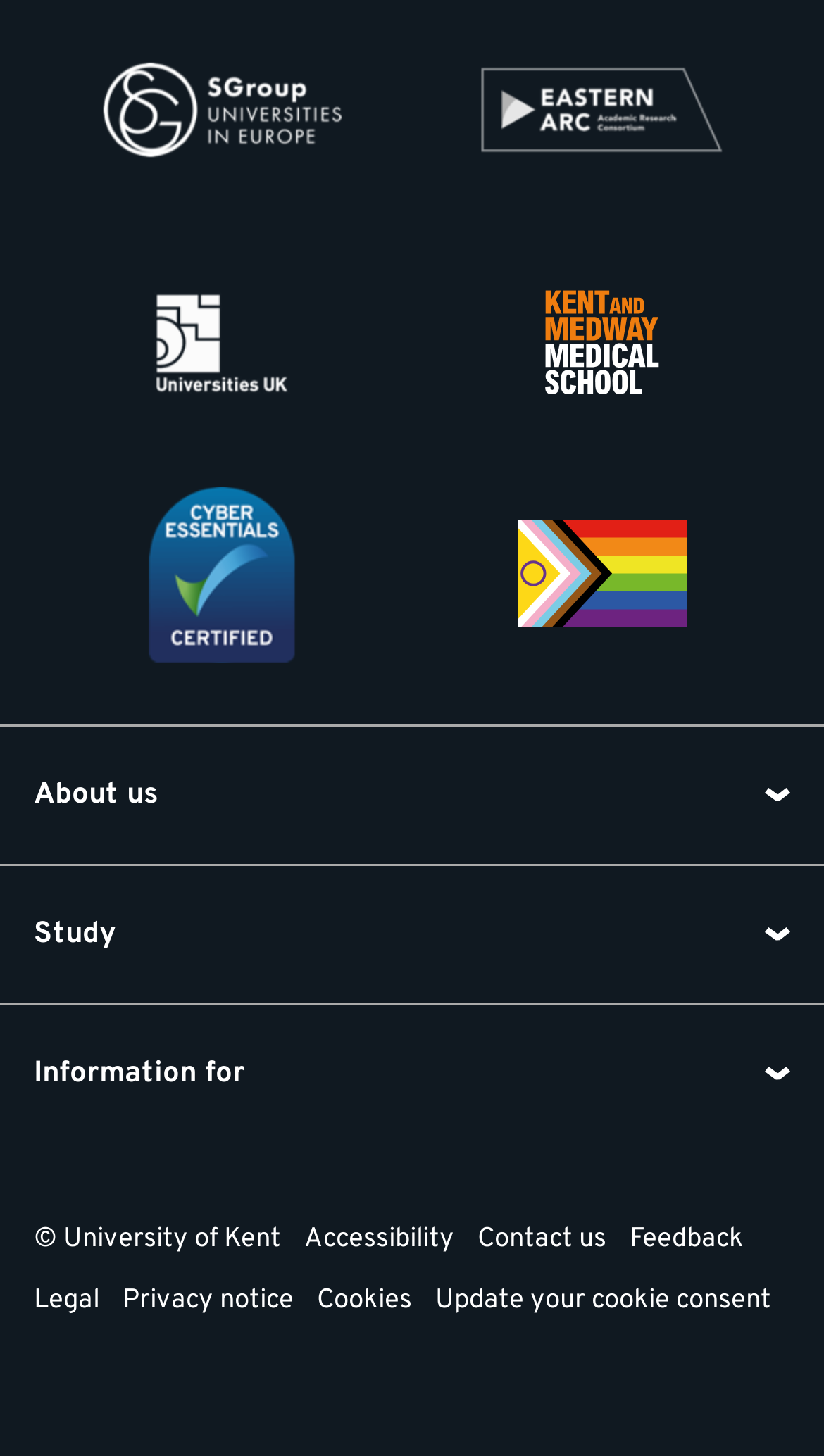Identify the bounding box coordinates of the clickable region necessary to fulfill the following instruction: "Contact us". The bounding box coordinates should be four float numbers between 0 and 1, i.e., [left, top, right, bottom].

[0.579, 0.831, 0.736, 0.873]